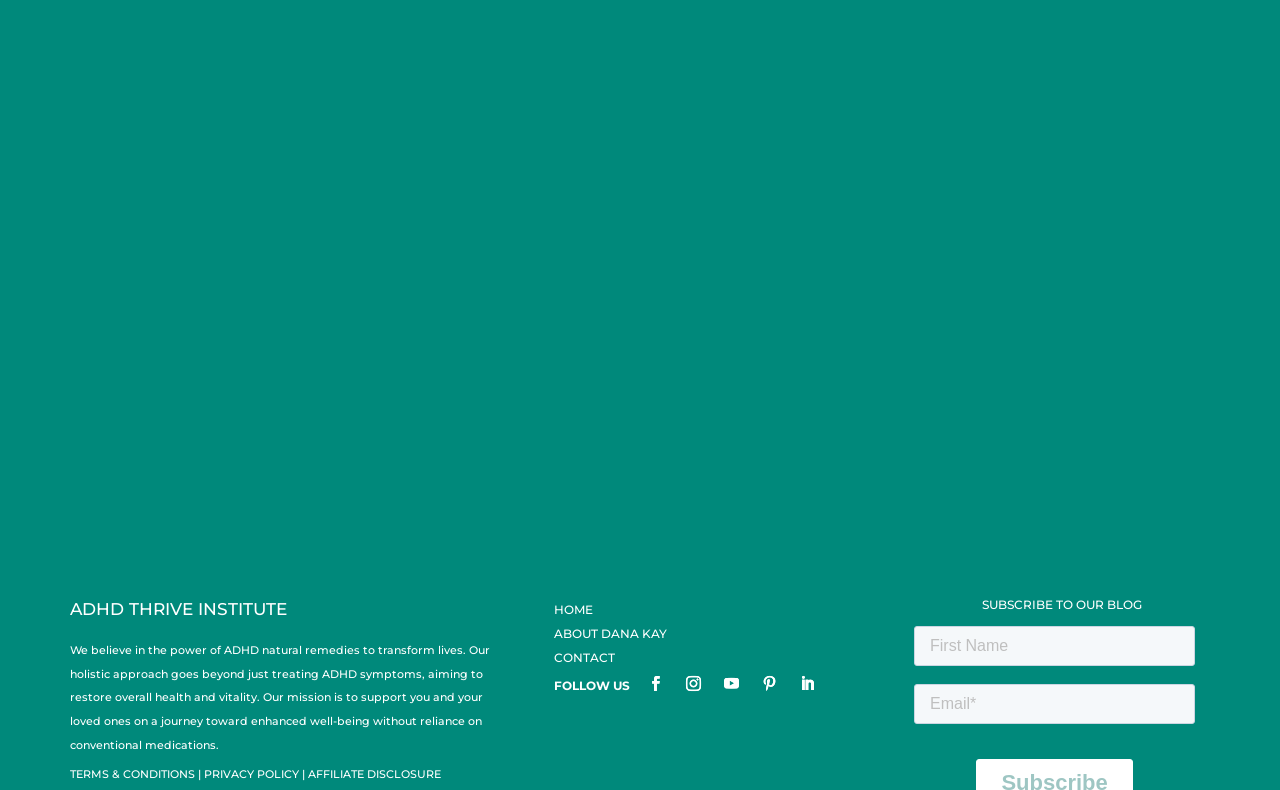What is the topic of the blog?
Provide a comprehensive and detailed answer to the question.

The topic of the blog is likely related to ADHD, as the institute's name and mission statement suggest a focus on ADHD, and there is a link to 'ADHD natural remedies' on the webpage.